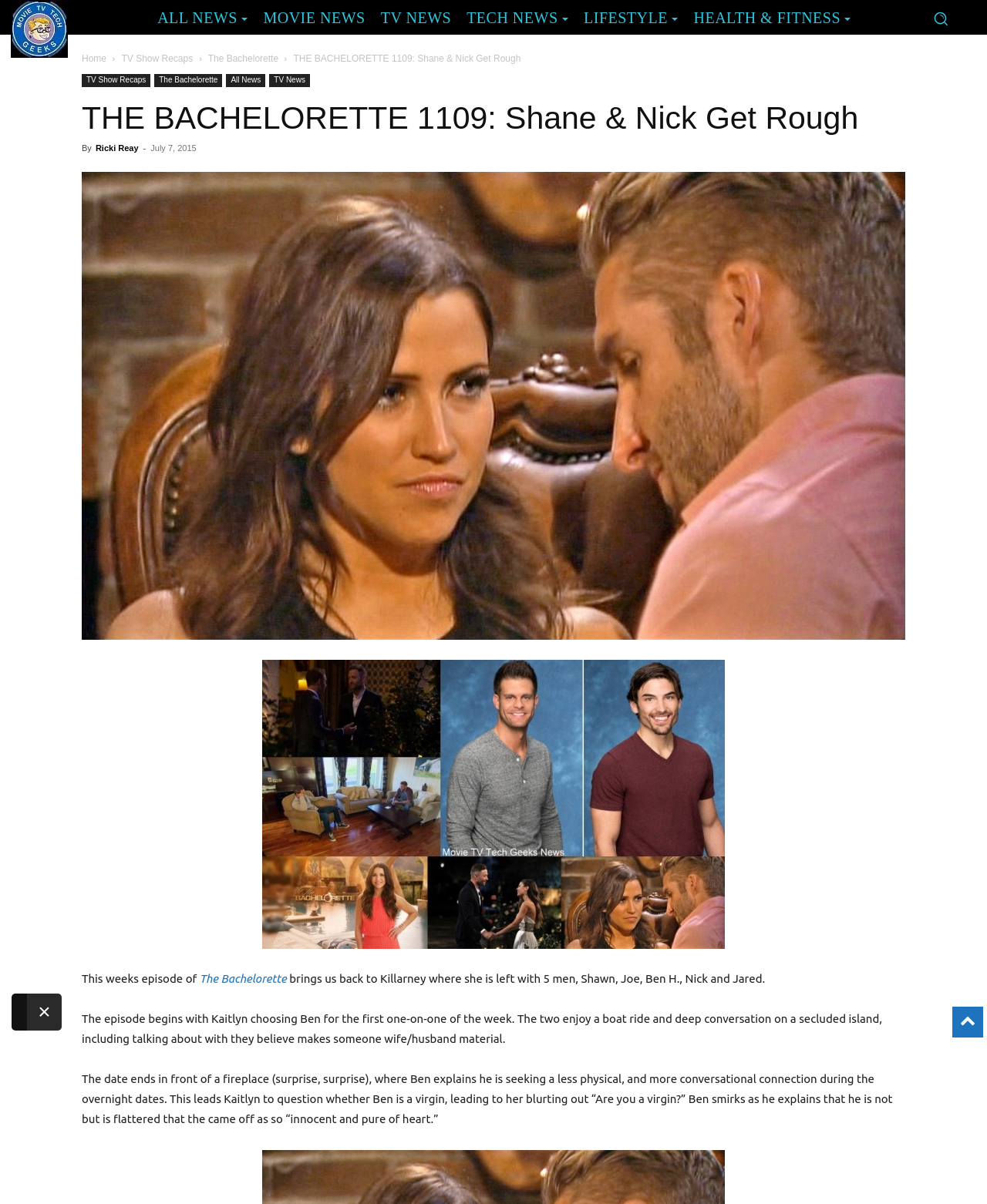Locate the bounding box of the UI element defined by this description: "×". The coordinates should be given as four float numbers between 0 and 1, formatted as [left, top, right, bottom].

[0.027, 0.825, 0.062, 0.856]